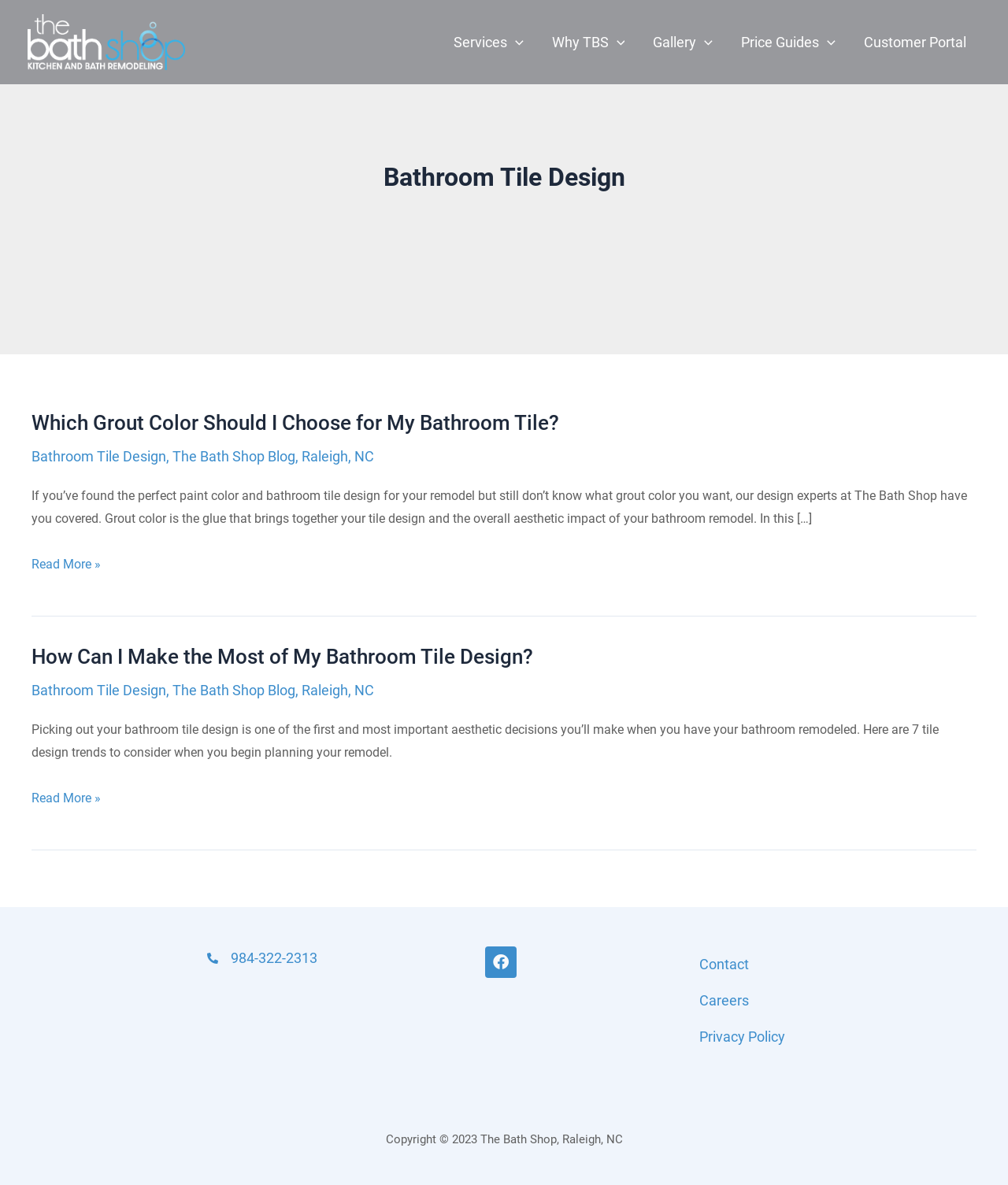What is the copyright information of the webpage?
Answer the question in a detailed and comprehensive manner.

The copyright information of the webpage can be found at the bottom of the webpage, which states 'Copyright 2023 The Bath Shop, Raleigh, NC'.